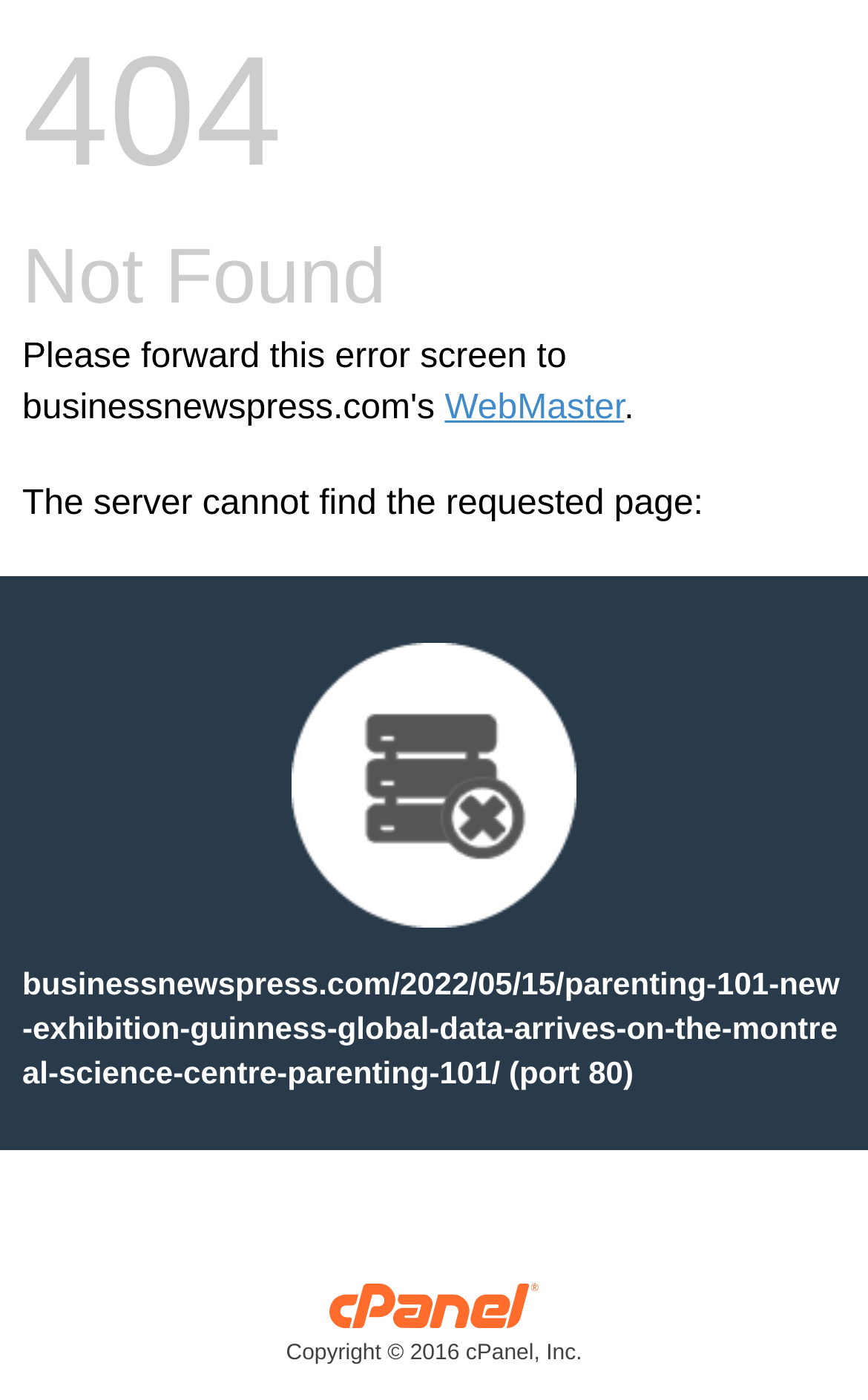What is the error message on the page?
Based on the image, answer the question with as much detail as possible.

The error message is displayed prominently on the page, indicating that the server cannot find the requested page.